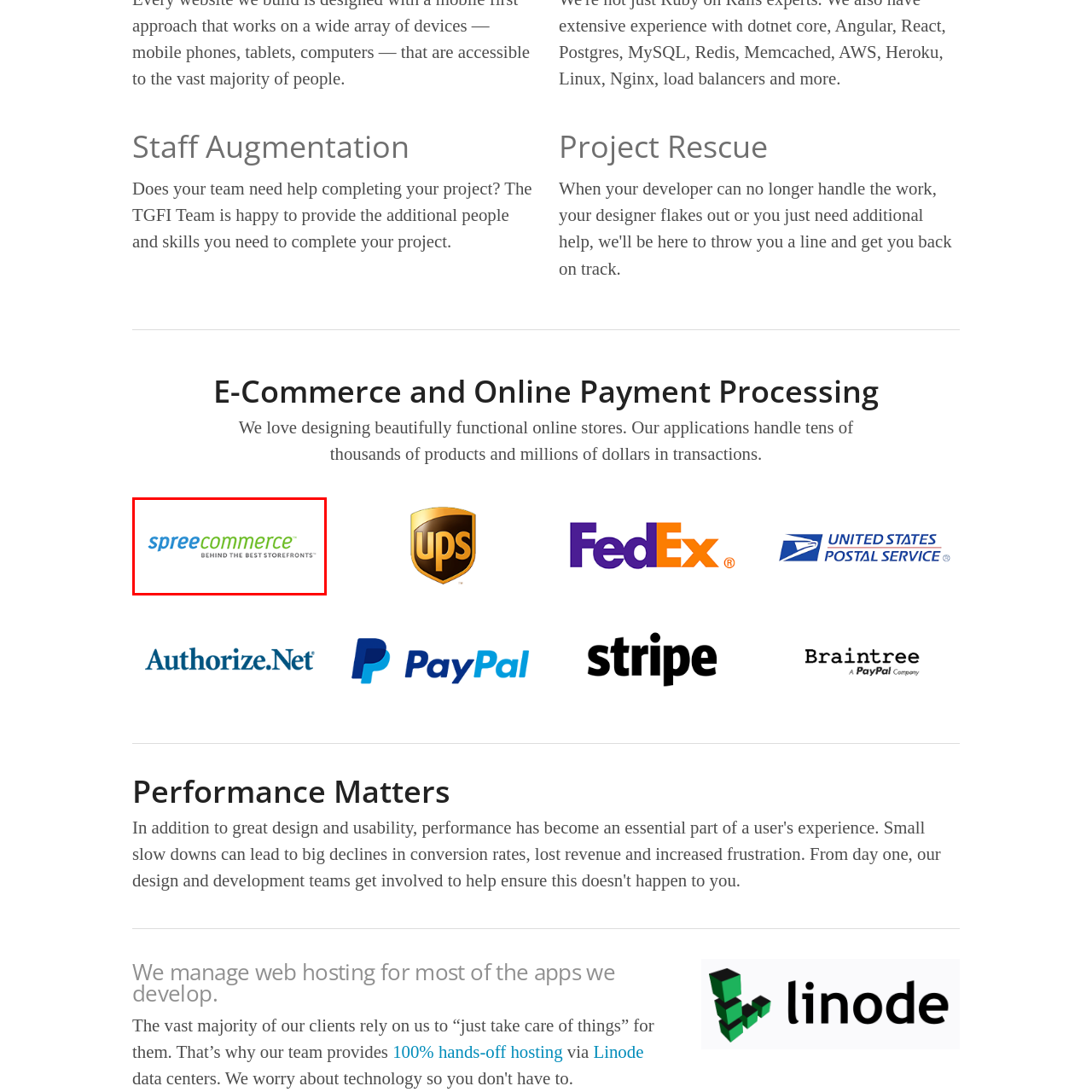Observe the image inside the red bounding box and respond to the question with a single word or phrase:
What is the importance of effective digital storefronts?

Facilitating transactions and customer engagement